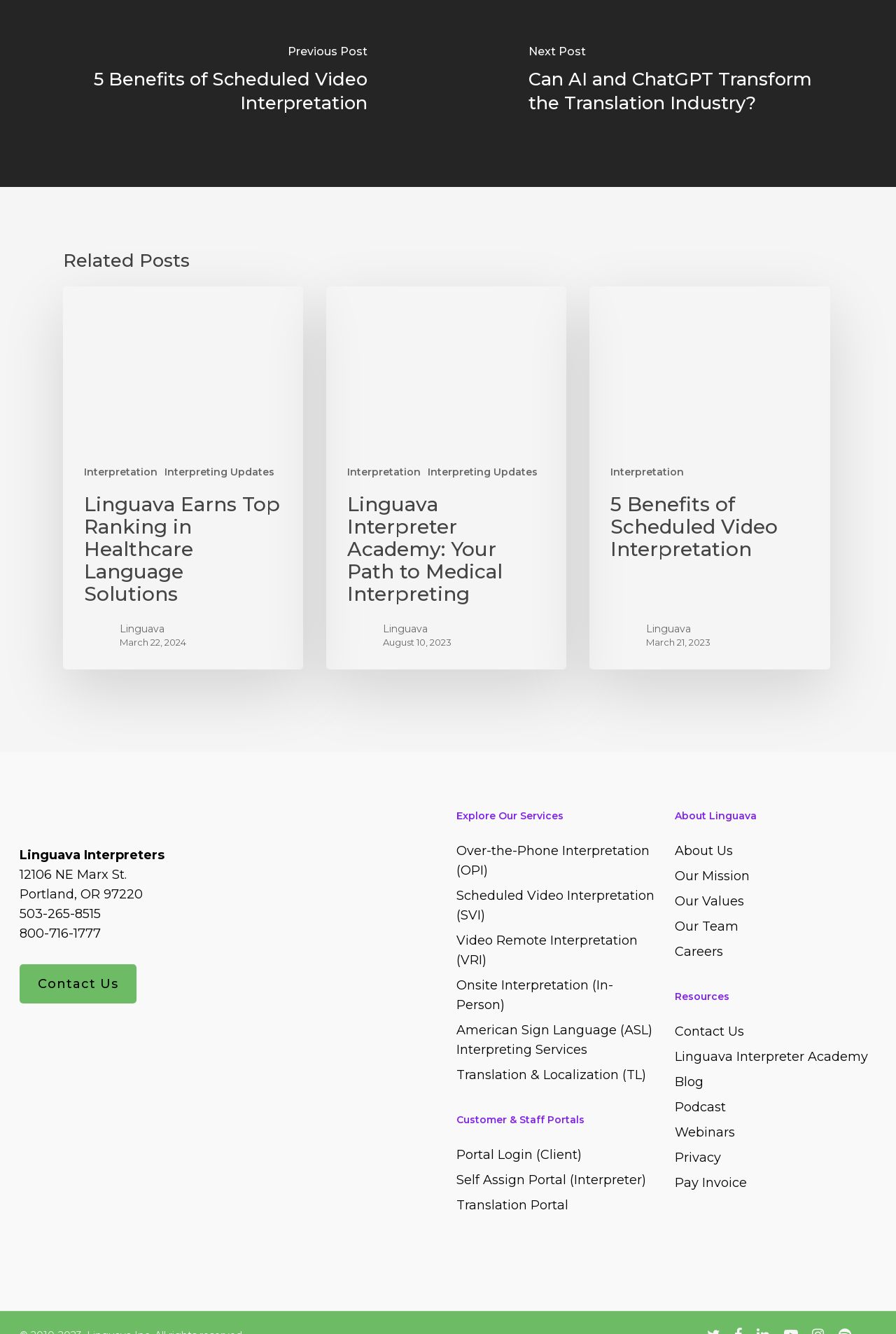From the element description: "parent_node: InterpretationInterpreting Updates", extract the bounding box coordinates of the UI element. The coordinates should be expressed as four float numbers between 0 and 1, in the order [left, top, right, bottom].

[0.07, 0.215, 0.338, 0.336]